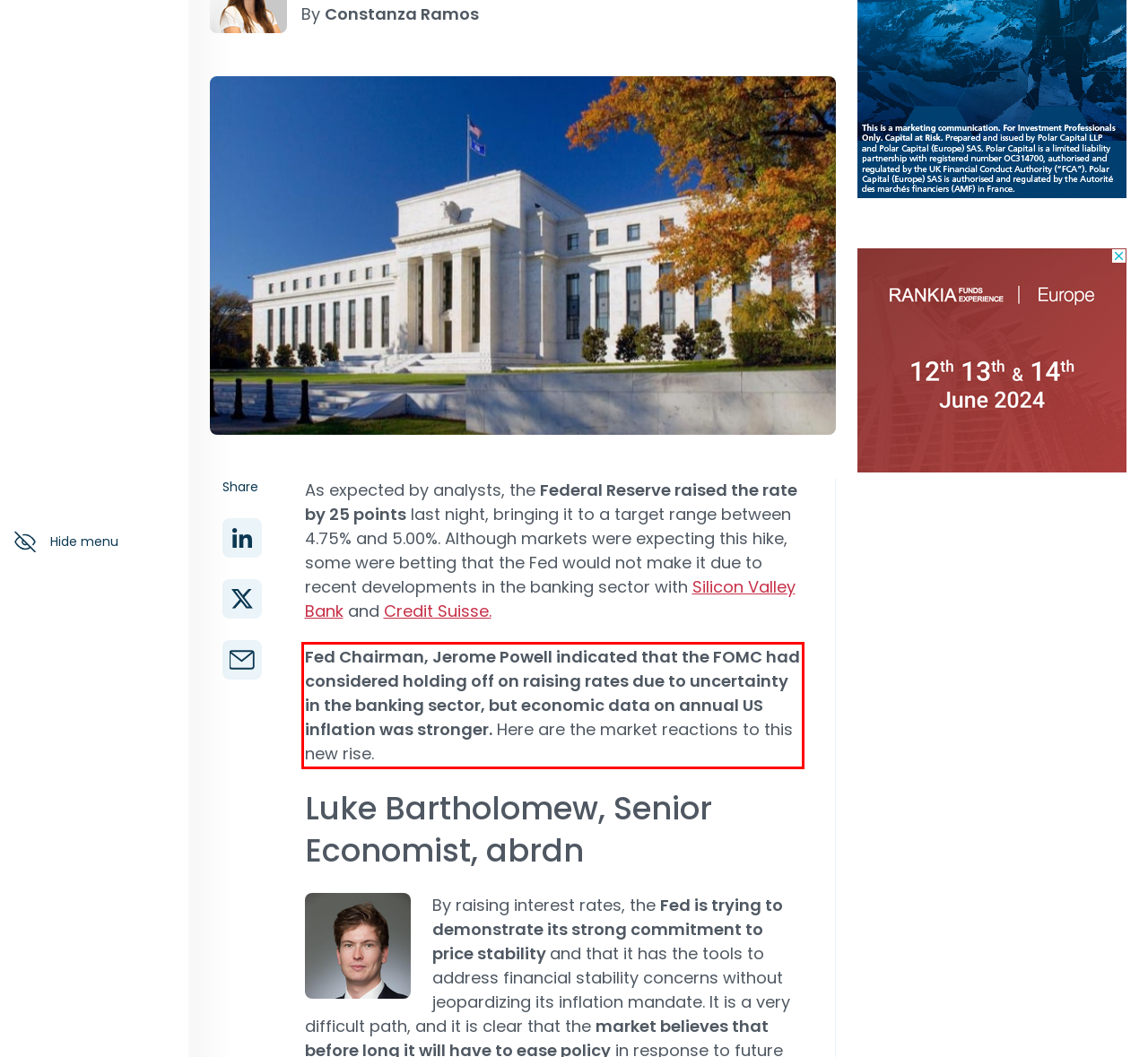Given a screenshot of a webpage with a red bounding box, extract the text content from the UI element inside the red bounding box.

Fed Chairman, Jerome Powell indicated that the FOMC had considered holding off on raising rates due to uncertainty in the banking sector, but economic data on annual US inflation was stronger. Here are the market reactions to this new rise.